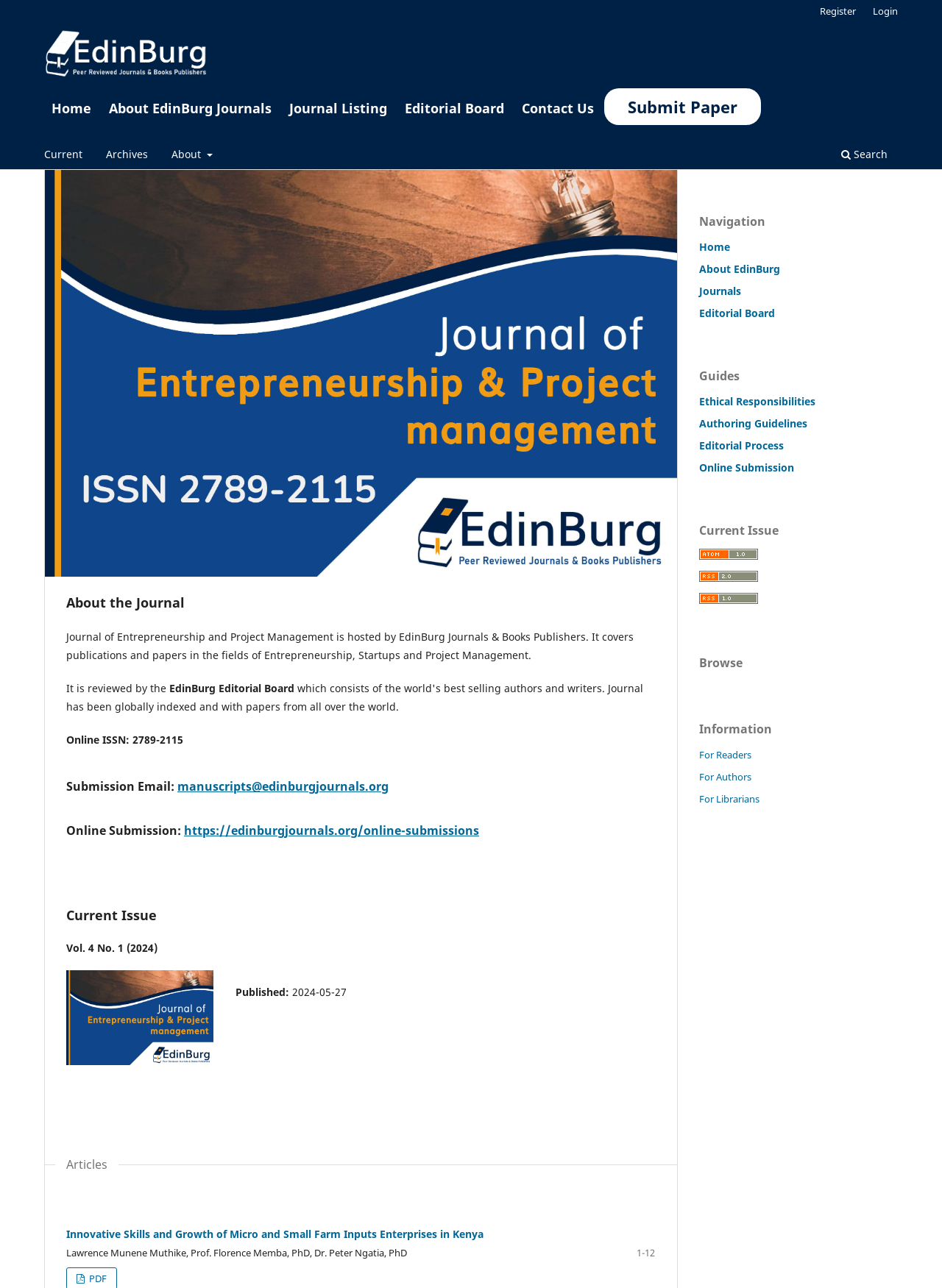Please answer the following question as detailed as possible based on the image: 
What is the current issue of the journal?

The current issue of the journal can be found in the heading 'Current Issue' which is located below the submission email and online submission links, and it is also mentioned in the static text 'Vol. 4 No. 1 (2024)'.